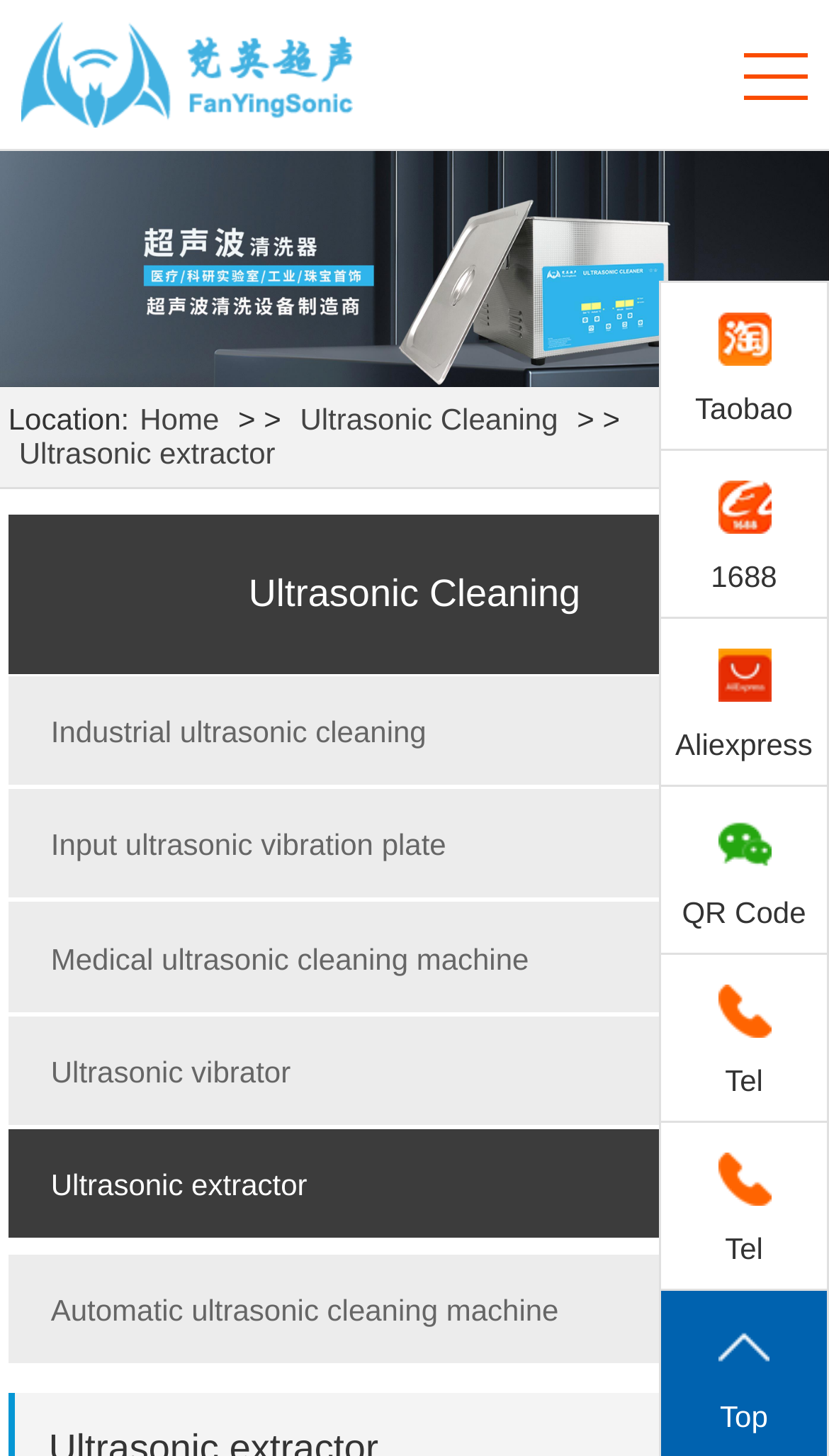Can you specify the bounding box coordinates for the region that should be clicked to fulfill this instruction: "Click on Essays On Dharma".

None